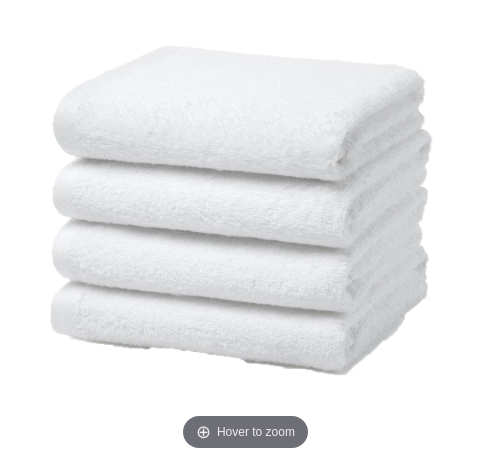Analyze the image and provide a detailed caption.

A neatly stacked set of four economy-grade white towels, showcasing their soft texture and absorbent quality. These towels are designed for durability and efficiency, making them an affordable choice for various settings, such as hotels or institutions. A hover-to-zoom feature is indicated below, allowing viewers to see more details about the product. Perfect for those seeking high-quality towels at a cost-effective price, these cotton towels are an essential addition to any linen supply.